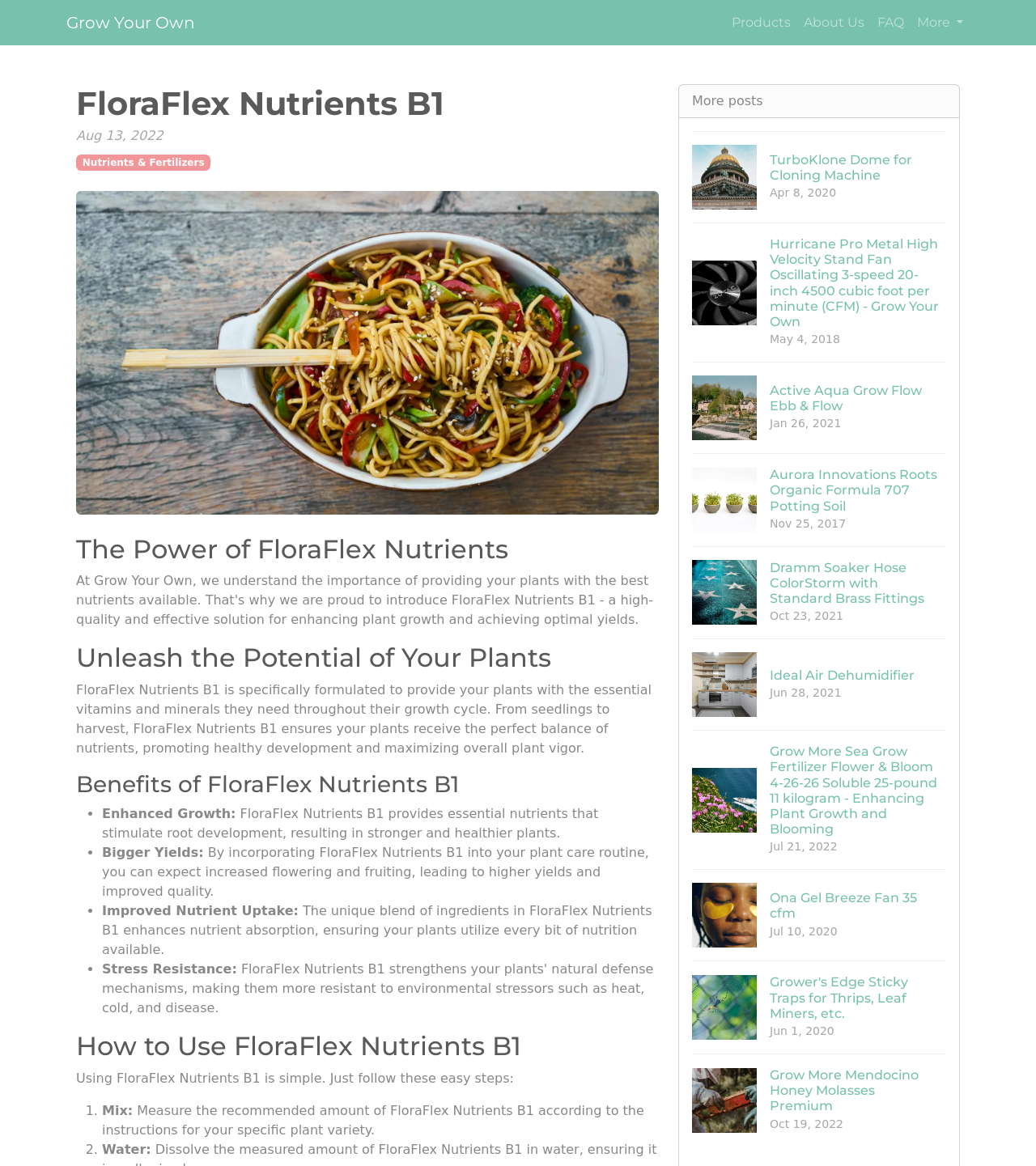Please answer the following question as detailed as possible based on the image: 
What is the name of the product?

The name of the product can be found in the heading 'FloraFlex Nutrients B1' which is located at the top of the webpage, indicating that the webpage is about this specific product.